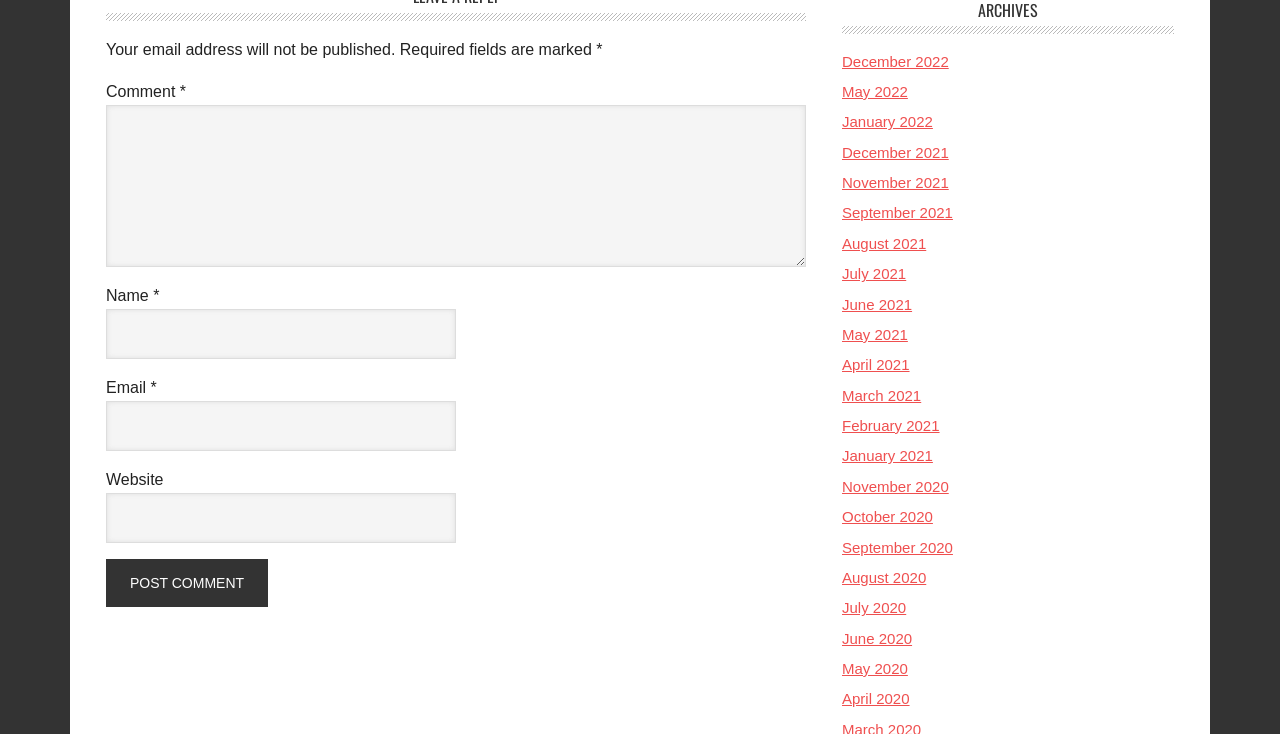Determine the bounding box for the described UI element: "name="submit" value="Post Comment"".

[0.083, 0.762, 0.209, 0.827]